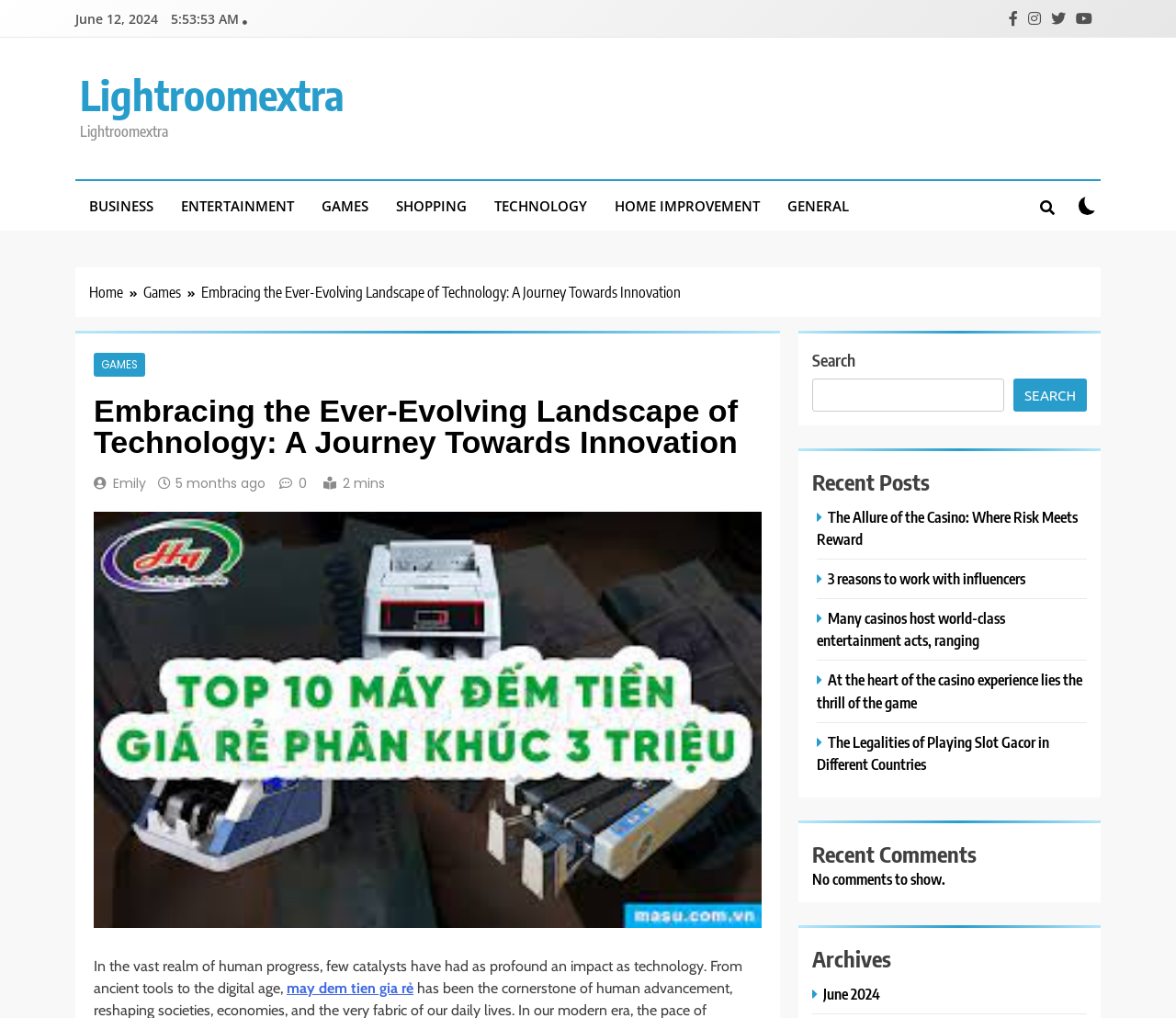Determine the bounding box coordinates of the region I should click to achieve the following instruction: "Read the article about may dem tien gia rẻ". Ensure the bounding box coordinates are four float numbers between 0 and 1, i.e., [left, top, right, bottom].

[0.244, 0.962, 0.352, 0.979]